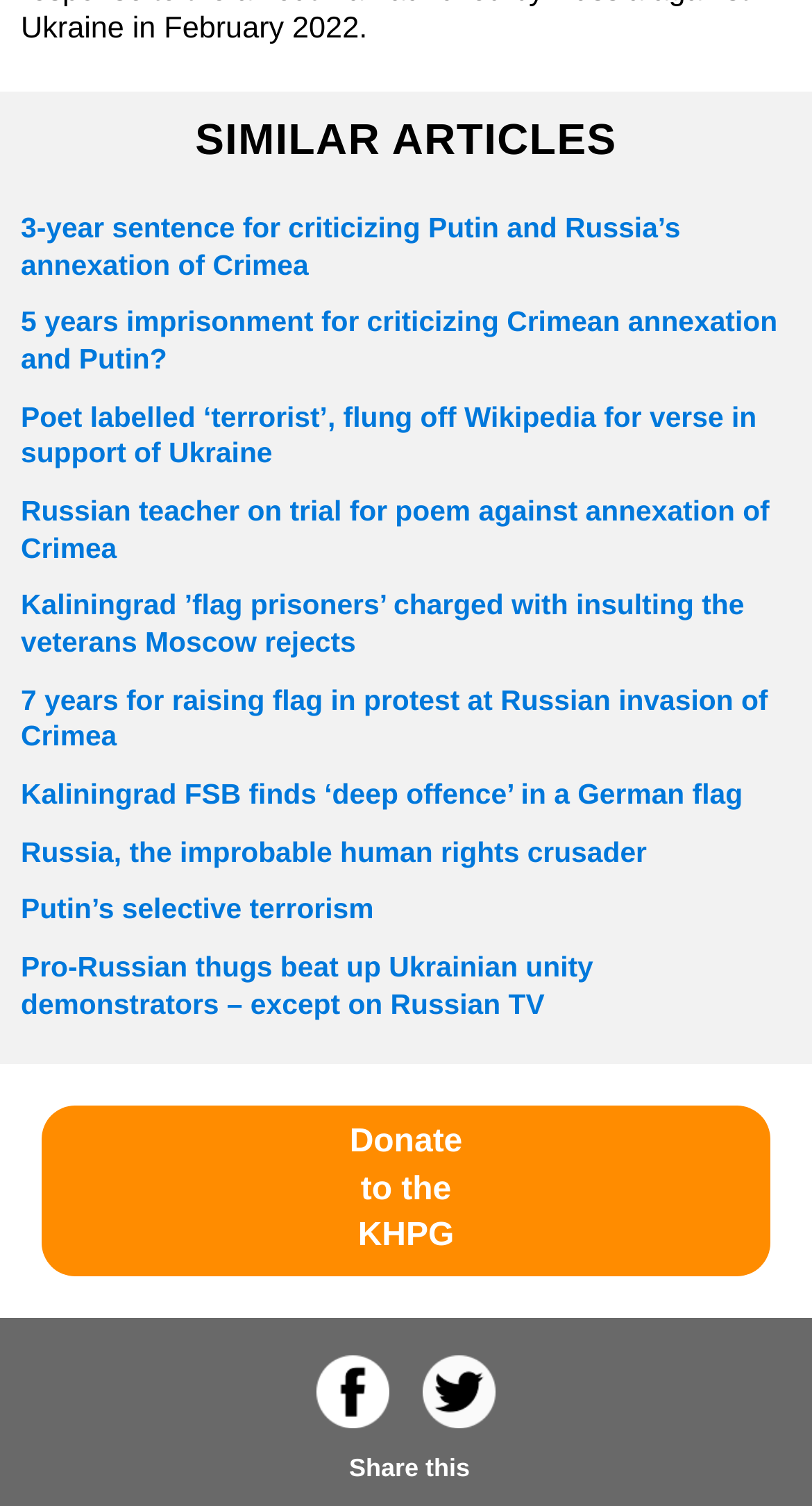Please give a concise answer to this question using a single word or phrase: 
What is the title of the section with links?

SIMILAR ARTICLES